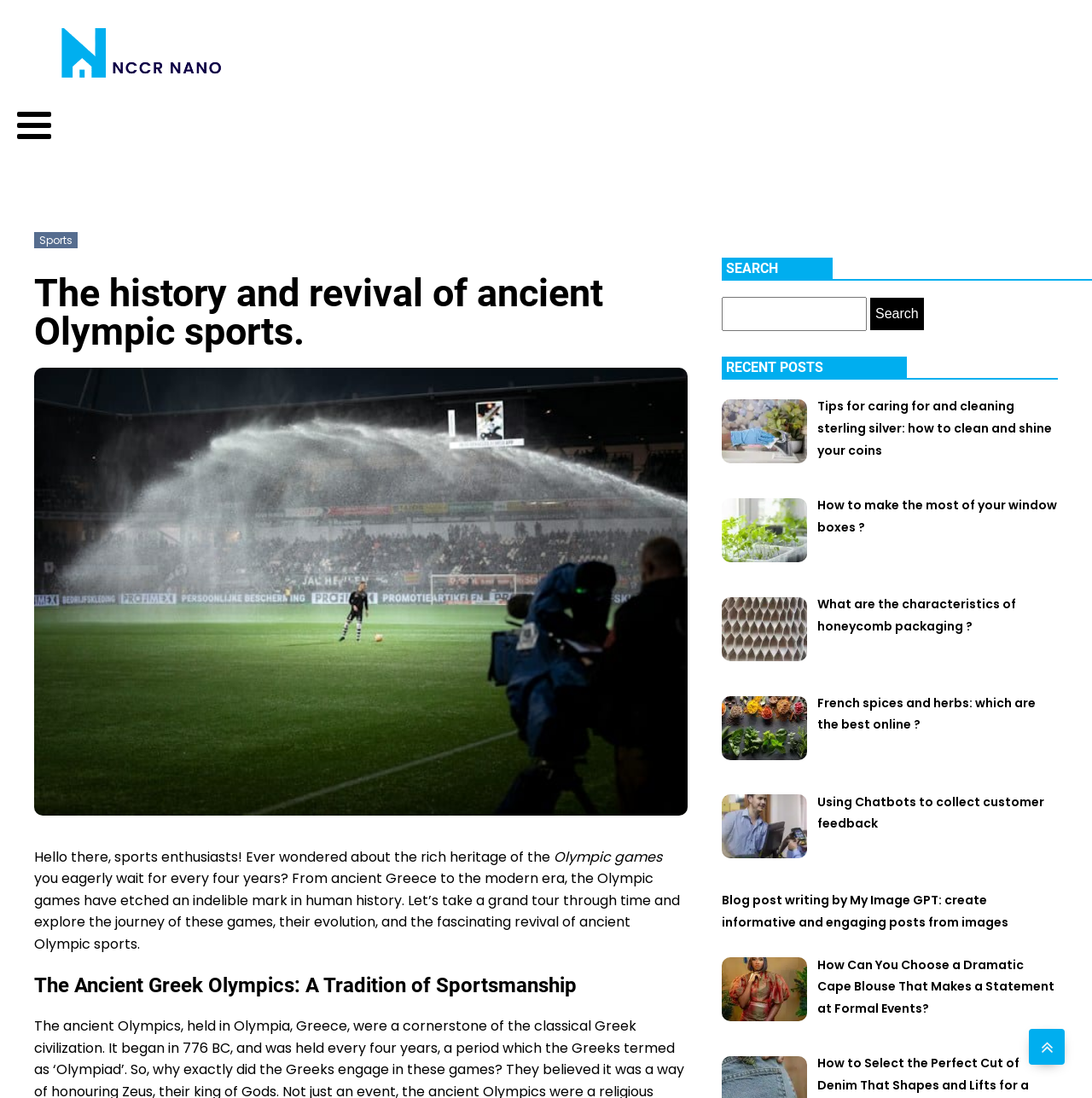What is the main topic of this webpage?
Based on the visual information, provide a detailed and comprehensive answer.

Based on the webpage content, the main topic is about the Olympic games, specifically the history and revival of ancient Olympic sports, as indicated by the heading 'The history and revival of ancient Olympic sports.' and the subsequent text.